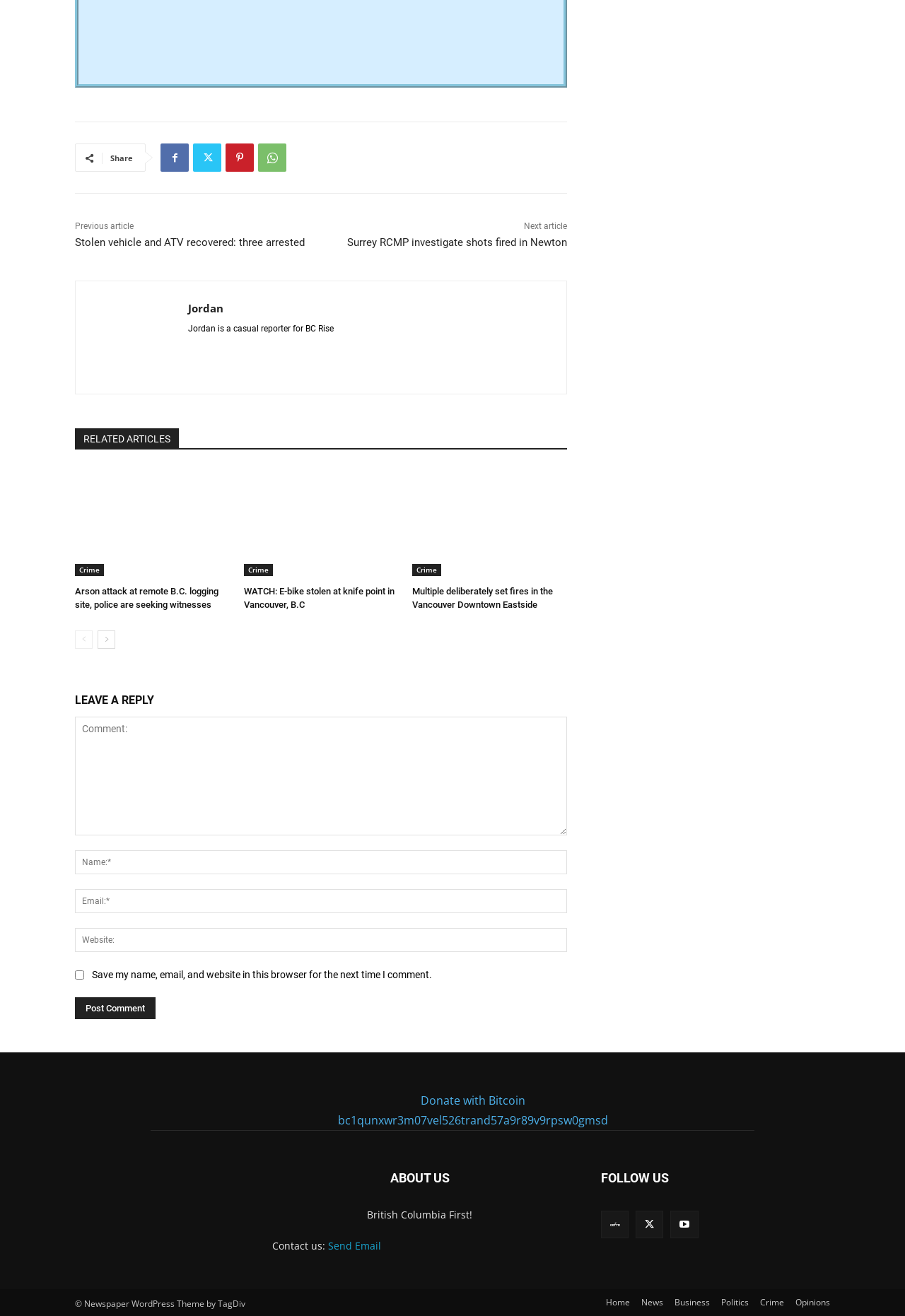Provide your answer to the question using just one word or phrase: What is the name of the website?

British Columbia First!